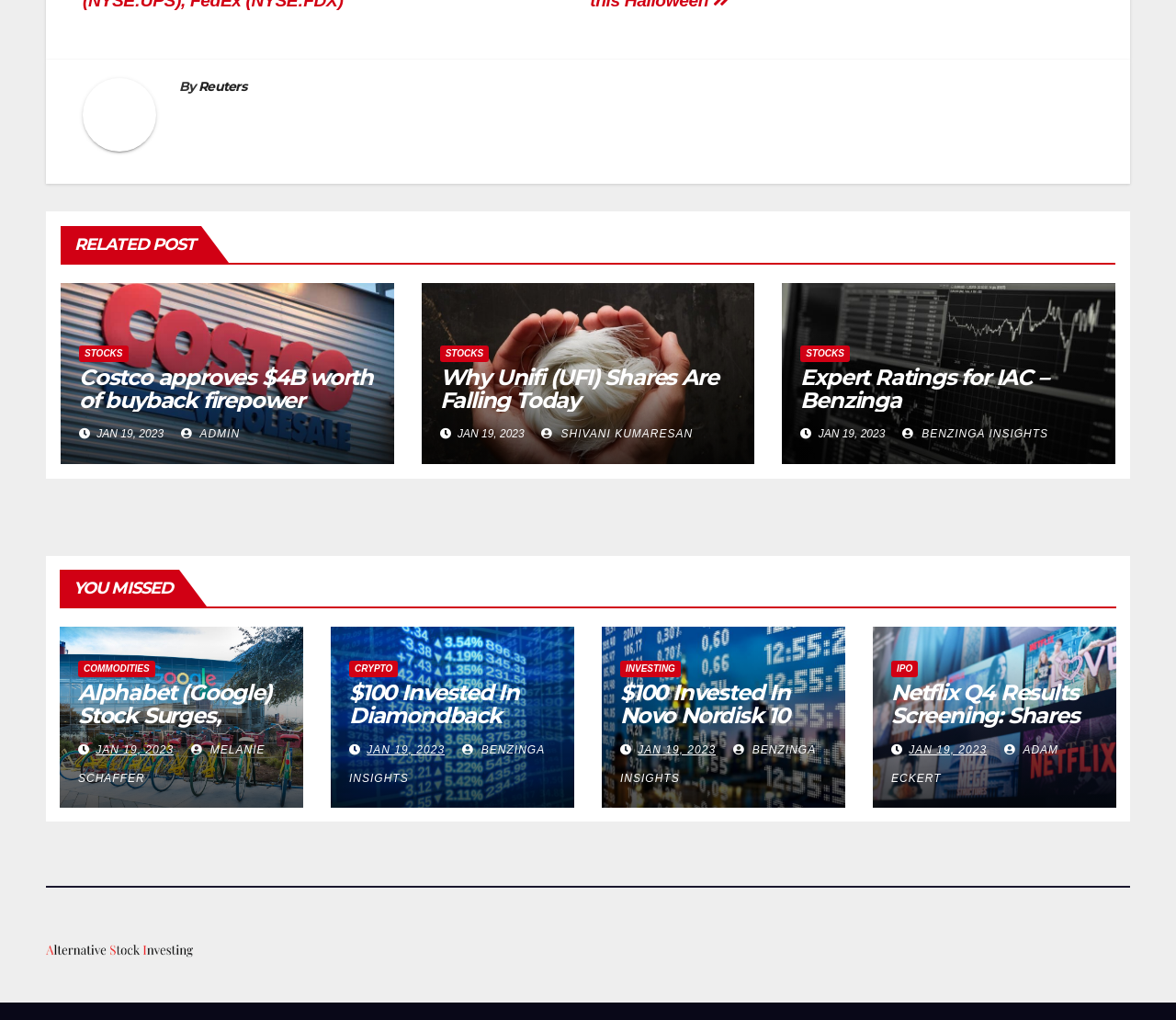What is the date of the article 'Netflix Q4 Results Screening: Shares Fast Forward On Revenue Beat, Subscriber Jump, Strong Forecast'?
Answer the question with a single word or phrase by looking at the picture.

JAN 19, 2023